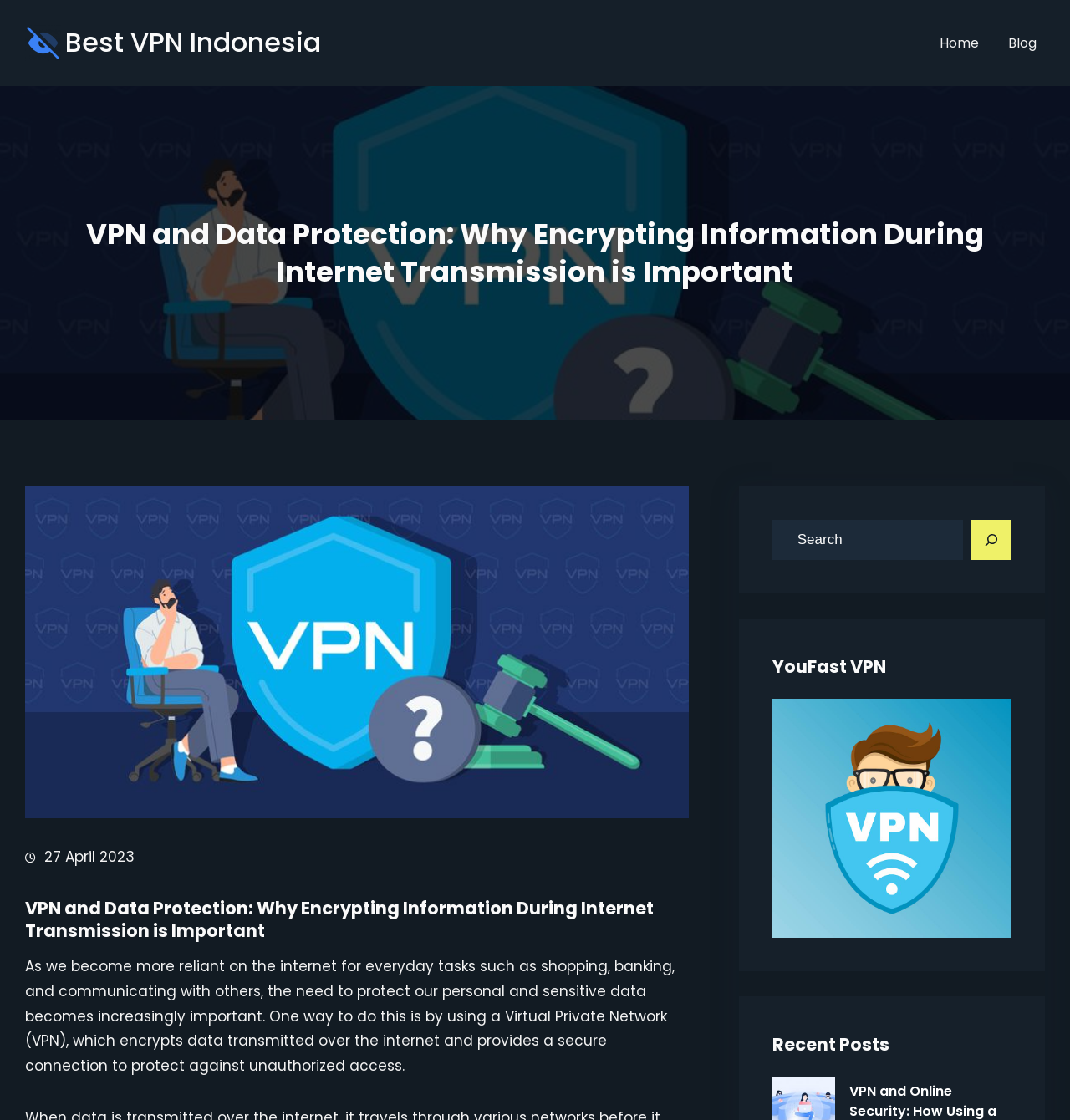Identify the bounding box for the described UI element. Provide the coordinates in (top-left x, top-left y, bottom-right x, bottom-right y) format with values ranging from 0 to 1: name="s" placeholder="Search"

[0.722, 0.464, 0.9, 0.5]